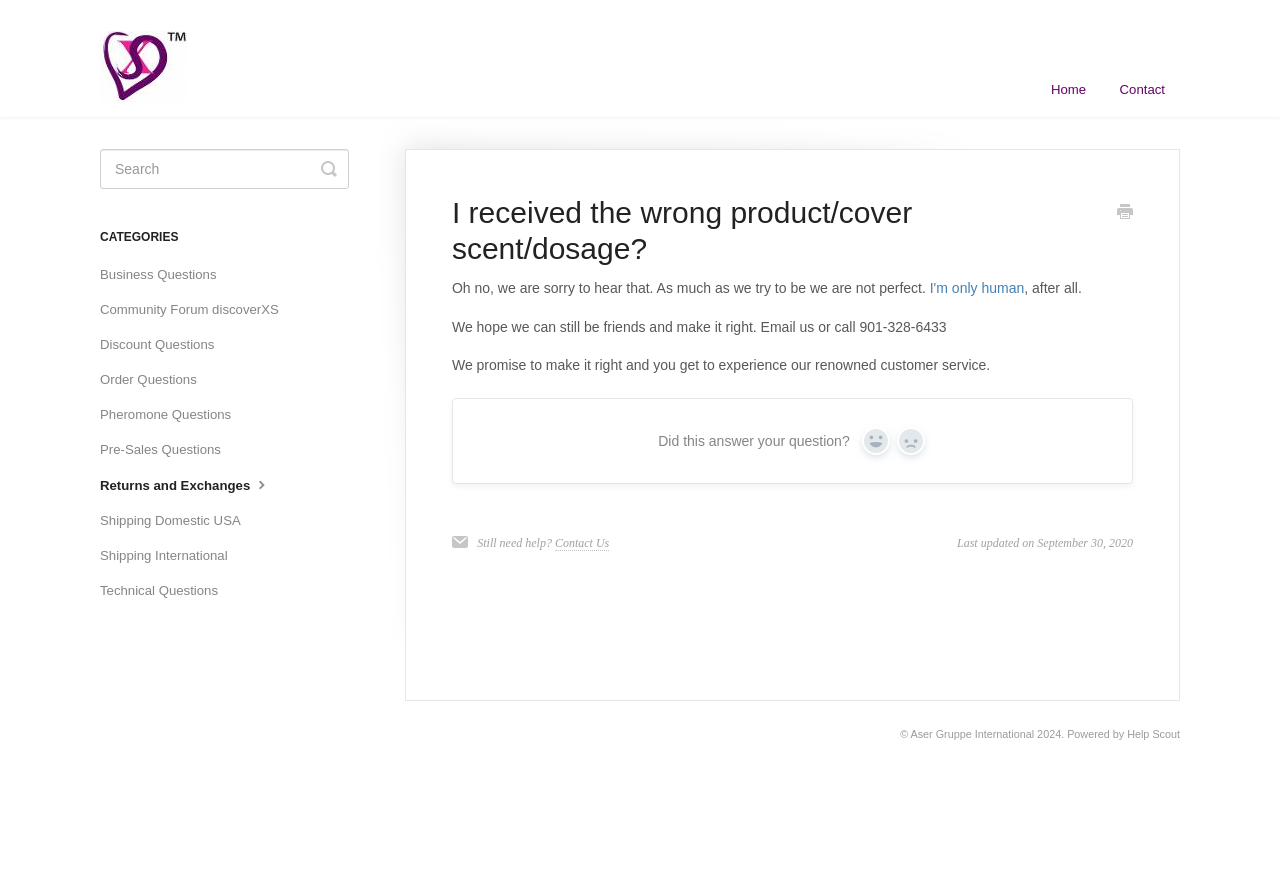What is the last updated date of this article?
Kindly offer a detailed explanation using the data available in the image.

The last updated date of the article can be found at the bottom of the article section, where it says 'Last updated on September 30, 2020'.